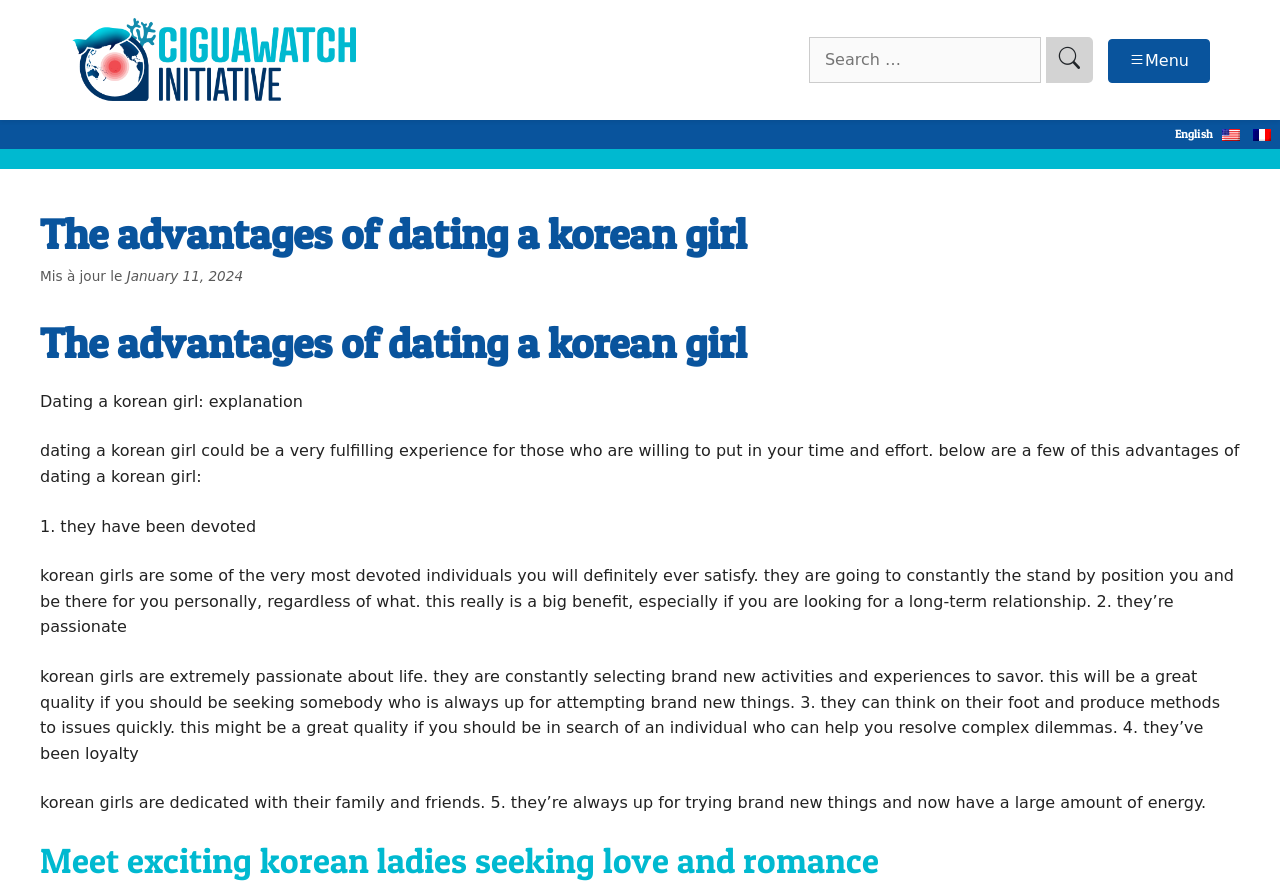What is the call-to-action at the end of the article?
Look at the image and answer the question using a single word or phrase.

Meet exciting Korean ladies